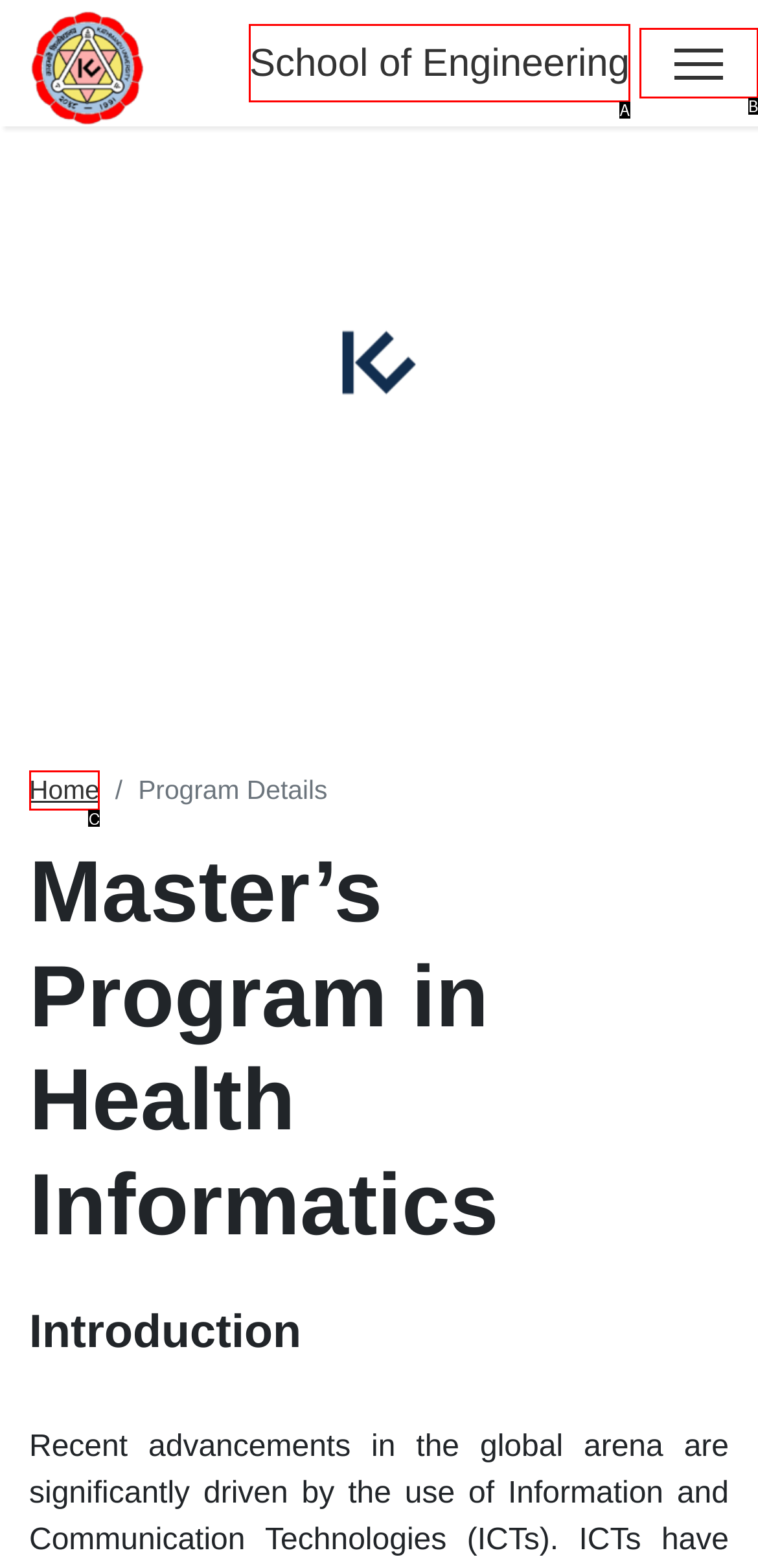From the choices given, find the HTML element that matches this description: Home. Answer with the letter of the selected option directly.

C